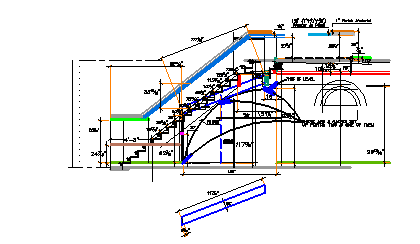Utilize the information from the image to answer the question in detail:
What is the label of the image?

The label of the image can be found in the caption, which mentions that the image is labelled as 'JoistSample1', and is accompanied by a hyperlink to a related PDF file for further reference and details.